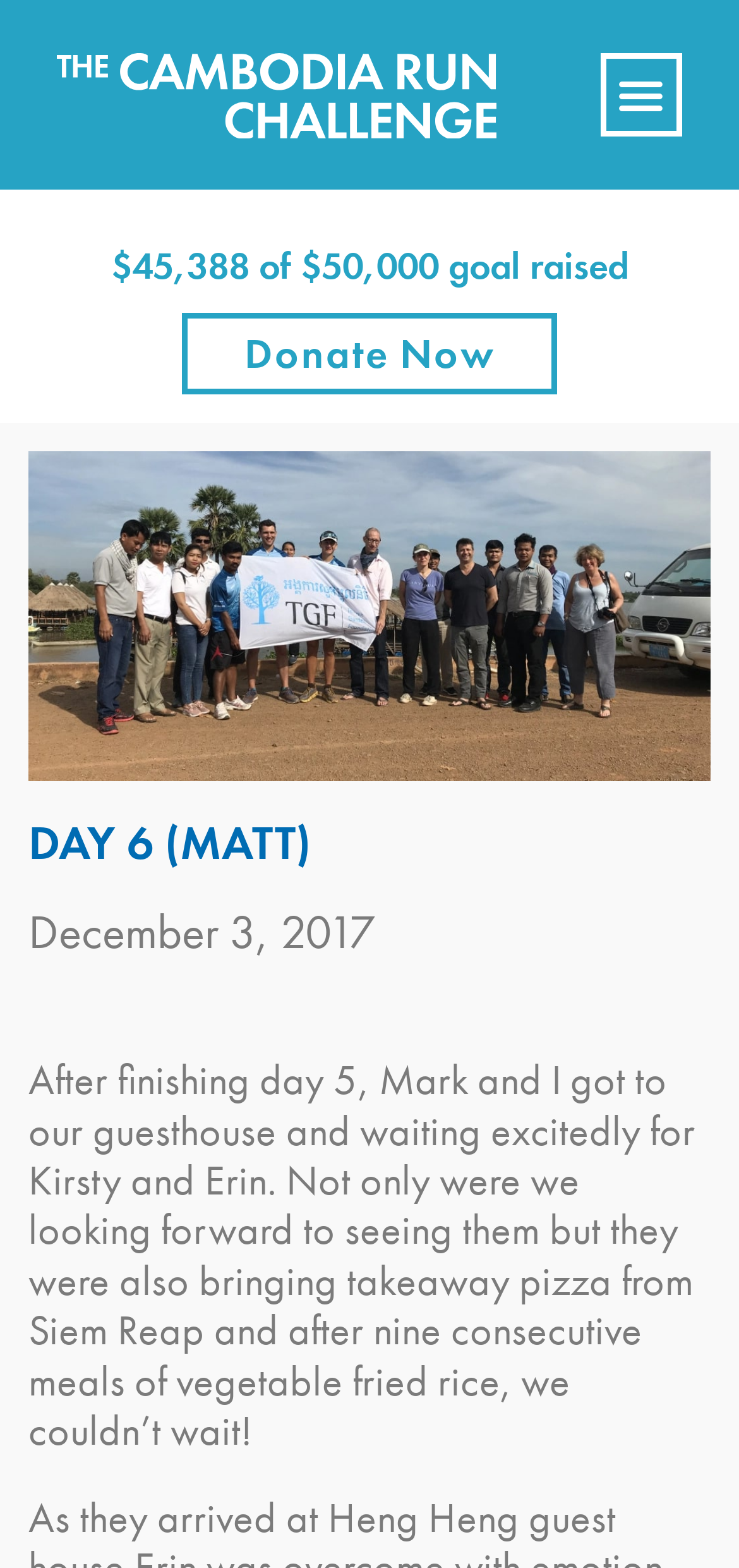What is the date of the author's journal entry?
Refer to the screenshot and respond with a concise word or phrase.

December 3, 2017